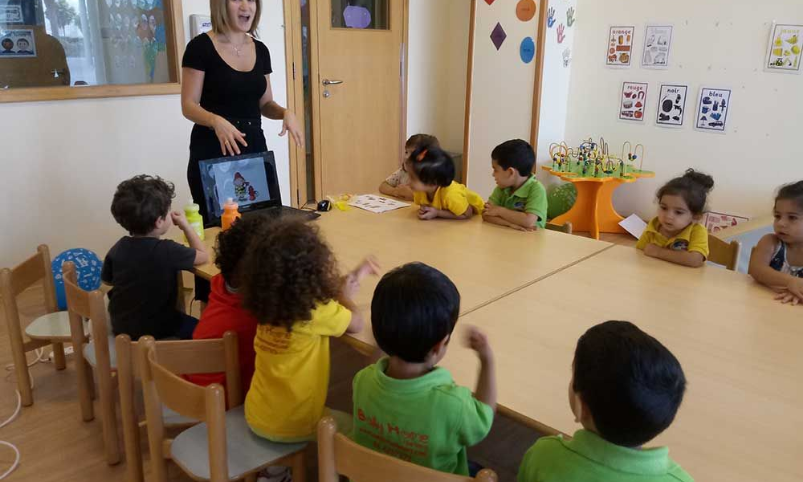Please reply to the following question using a single word or phrase: 
What is the purpose of the educational posters on the walls?

Emphasizing creativity and learning